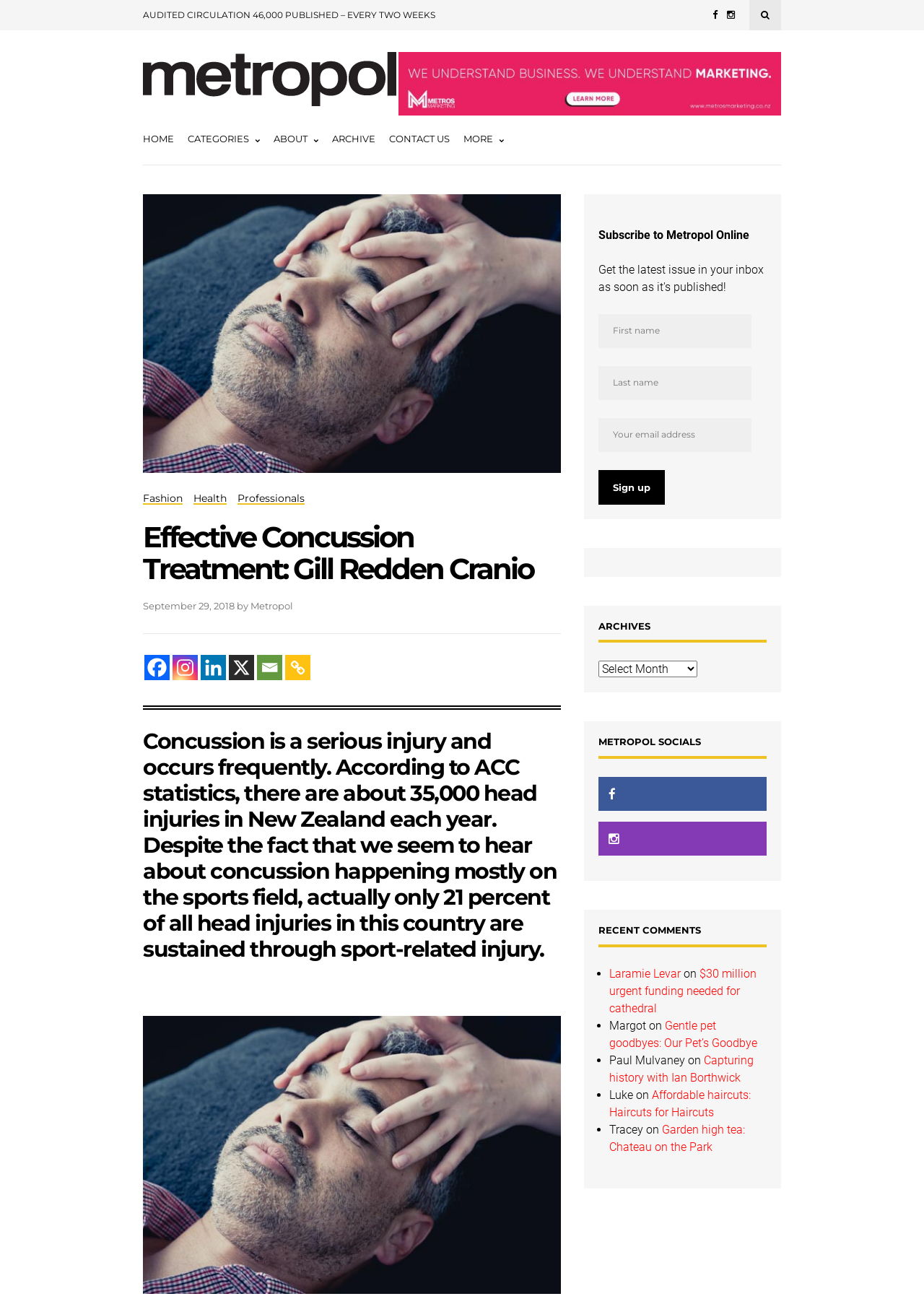How many social media links are there?
Answer the question with a detailed explanation, including all necessary information.

There are four social media links at the bottom of the webpage, which are Facebook, Instagram, Linkedin, and Email.